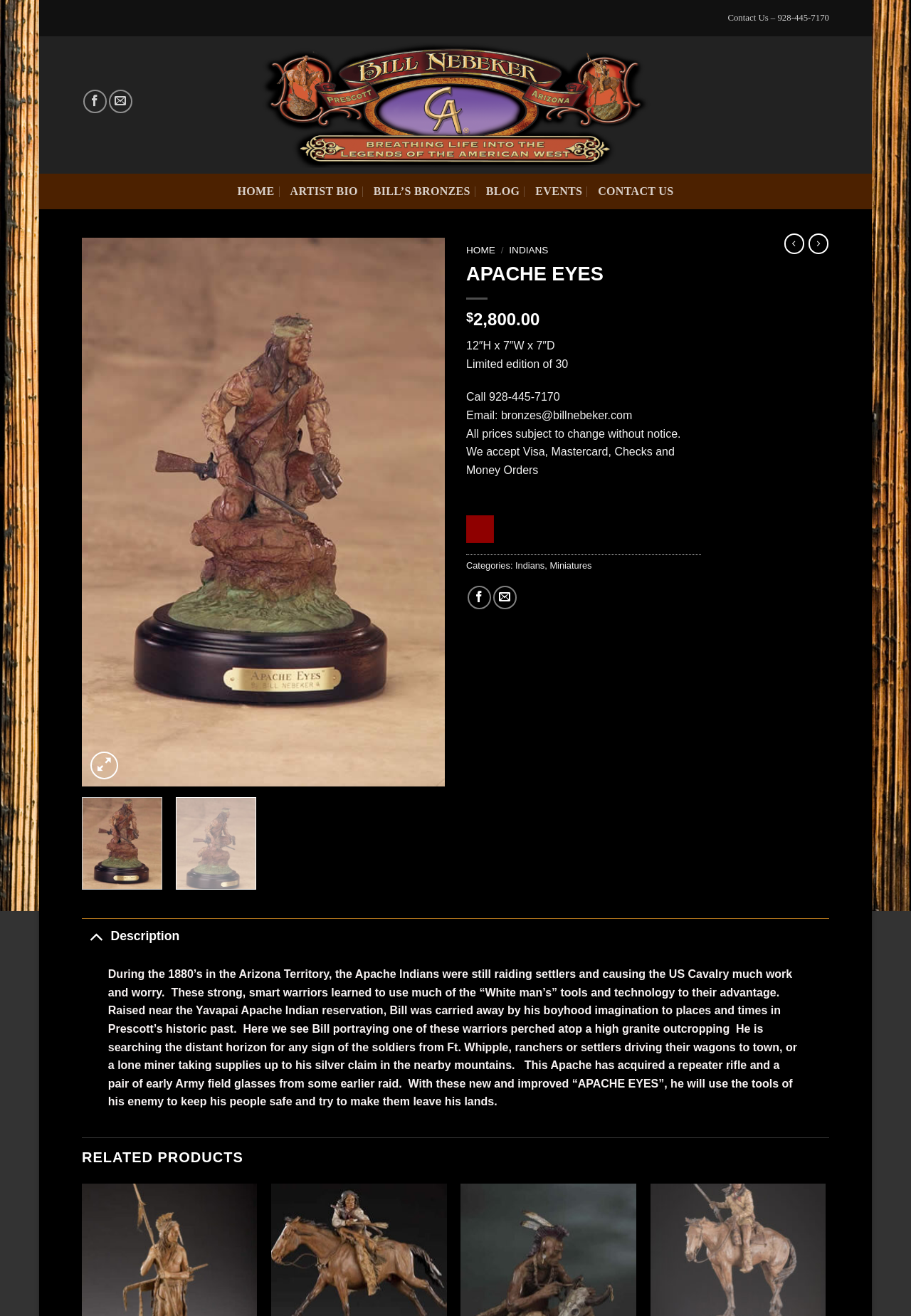Provide the bounding box coordinates for the UI element that is described as: "Contact Us – 928-445-7170".

[0.799, 0.006, 0.91, 0.022]